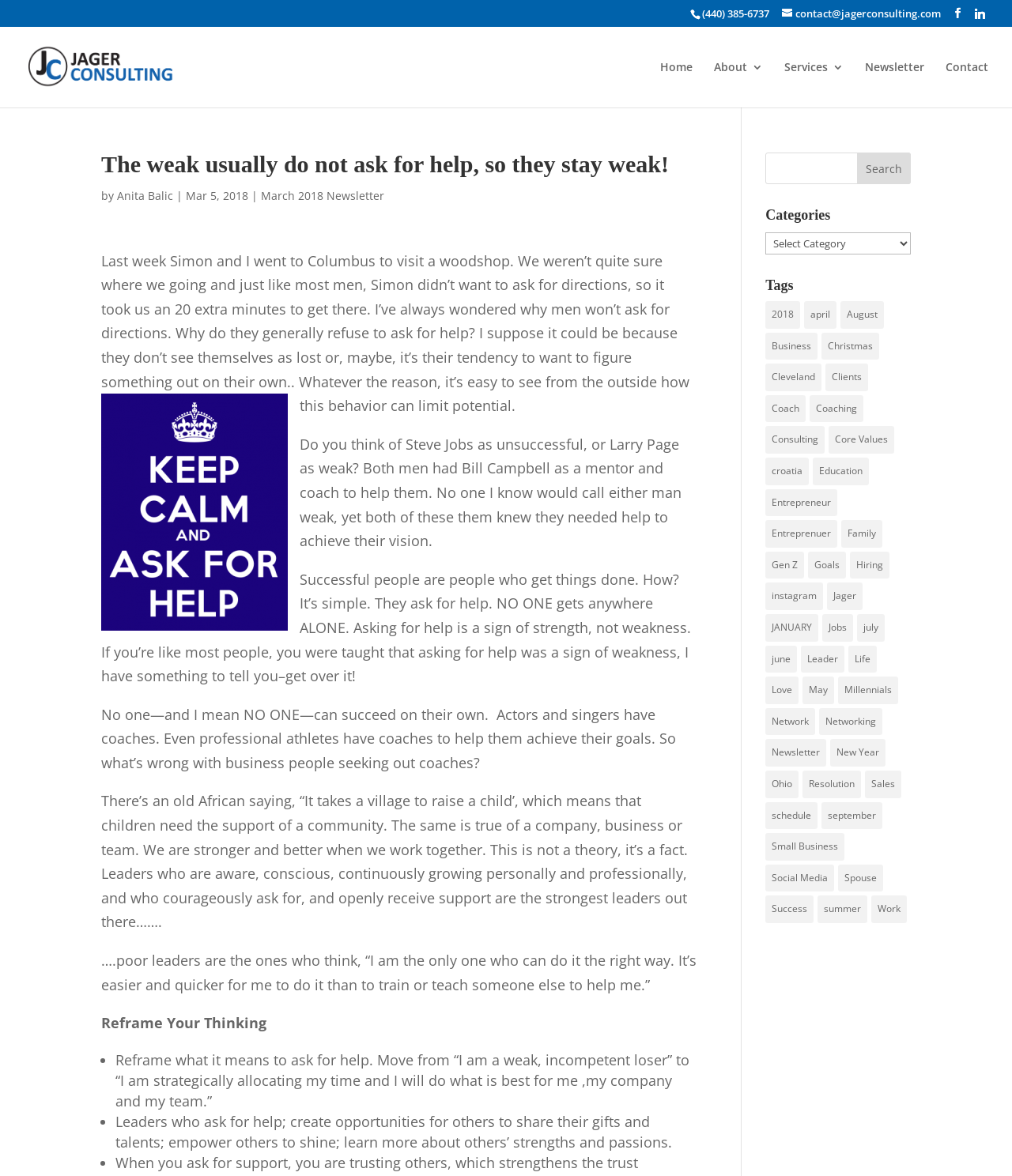Generate a comprehensive description of the contents of the webpage.

This webpage appears to be a blog or article page from Jager Consulting. At the top, there is a header section with a phone number, email address, and social media links. Below this, there is a navigation menu with links to "Home", "About", "Services", "Newsletter", and "Contact".

The main content of the page is an article titled "The weak usually do not ask for help, so they stay weak!" written by Anita Balic. The article discusses the importance of asking for help and how it is a sign of strength, not weakness. The text is divided into several paragraphs, with some bold or emphasized text.

On the right side of the page, there is a search bar and a section with categories and tags. The categories section has a dropdown menu, and the tags section lists various keywords related to the article, such as "Business", "Coach", "Consulting", and "Entrepreneur".

Throughout the page, there are no images, but there are several links to other articles or pages on the website. The overall layout is clean and easy to read, with a focus on the article's content.